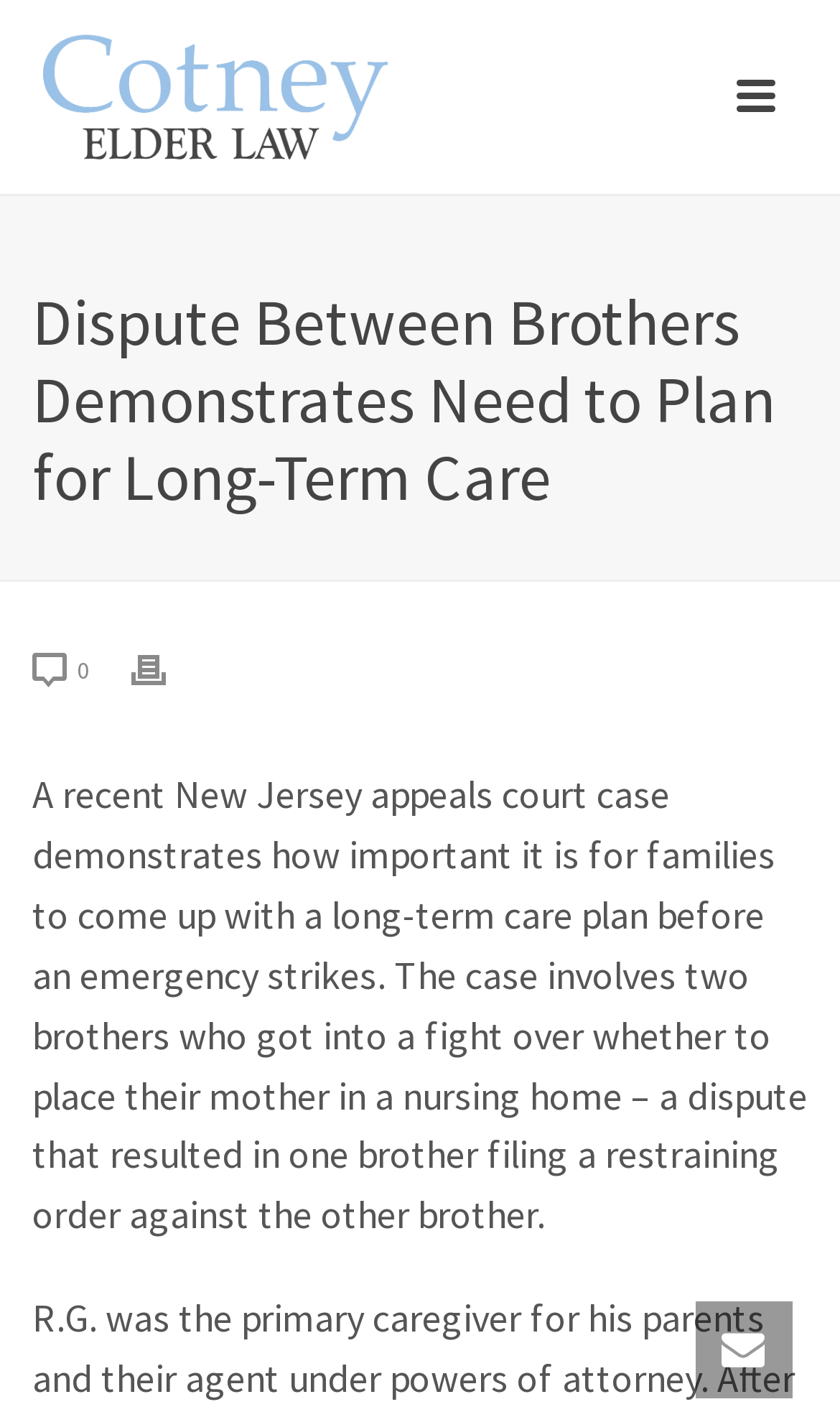Identify the bounding box coordinates for the UI element described as follows: 0. Use the format (top-left x, top-left y, bottom-right x, bottom-right y) and ensure all values are floating point numbers between 0 and 1.

[0.038, 0.449, 0.156, 0.494]